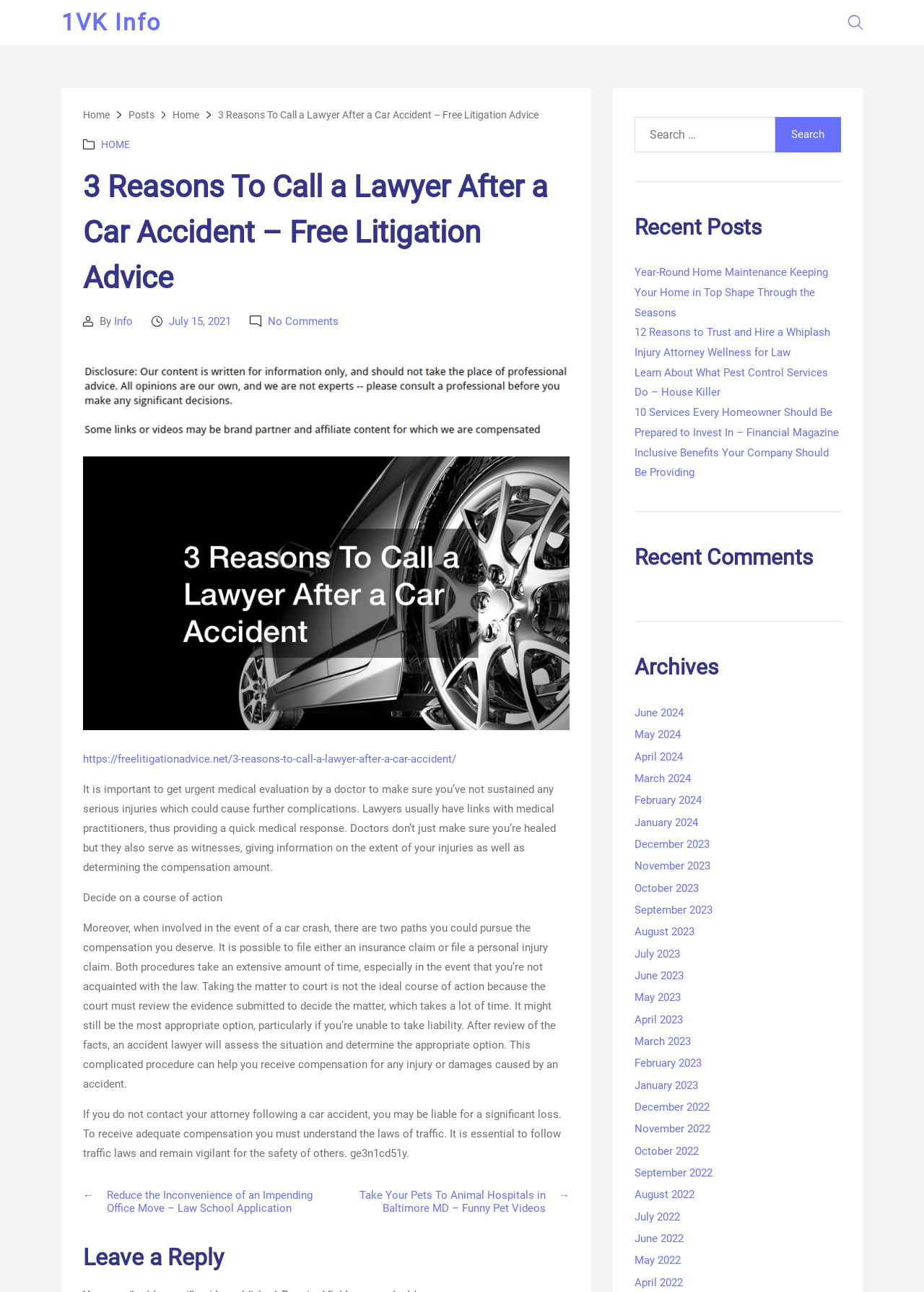What is the author's advice after a car accident?
From the screenshot, provide a brief answer in one word or phrase.

Get urgent medical evaluation